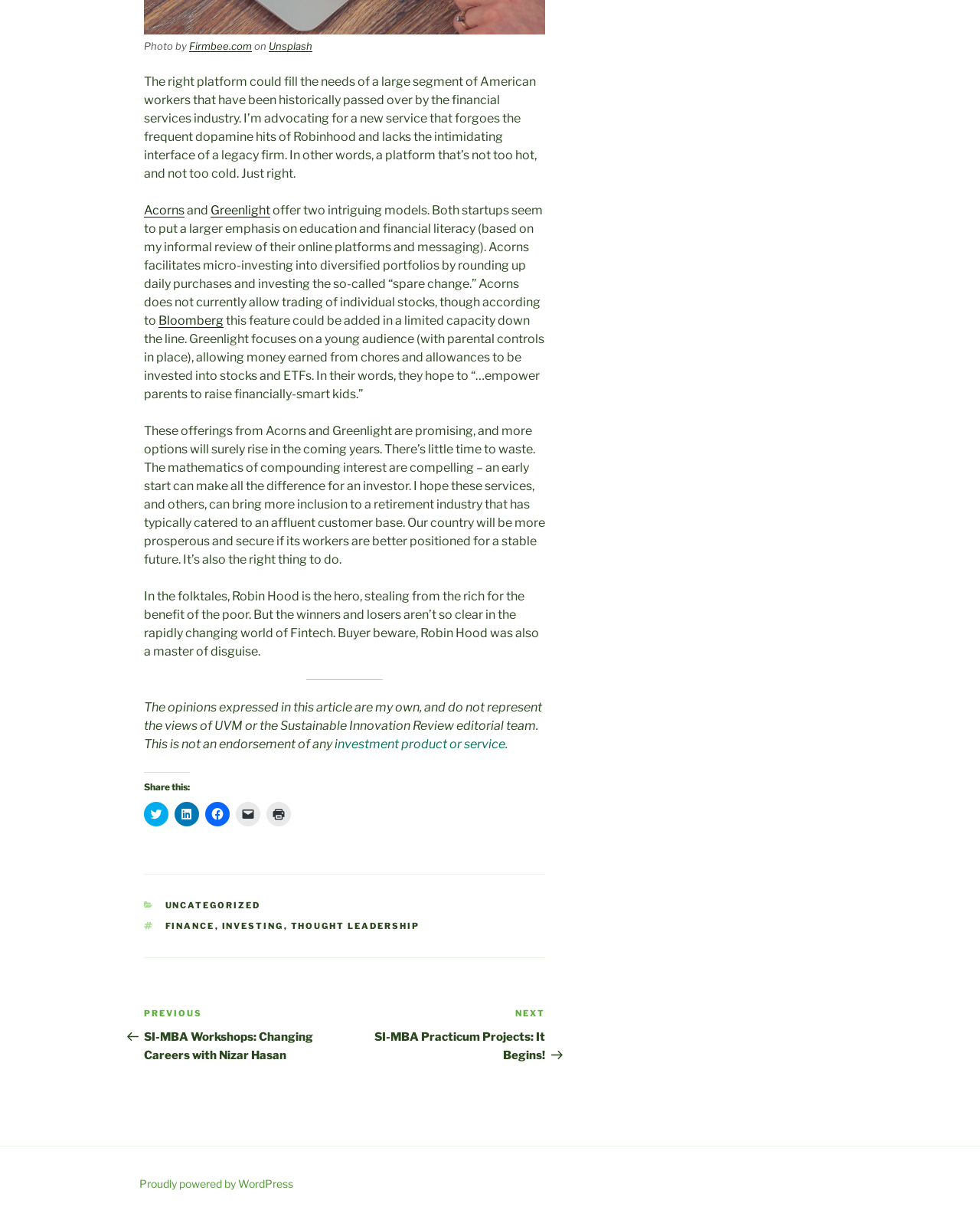Provide a brief response to the question below using a single word or phrase: 
What is the purpose of the 'Share this:' section?

To share the article on social media